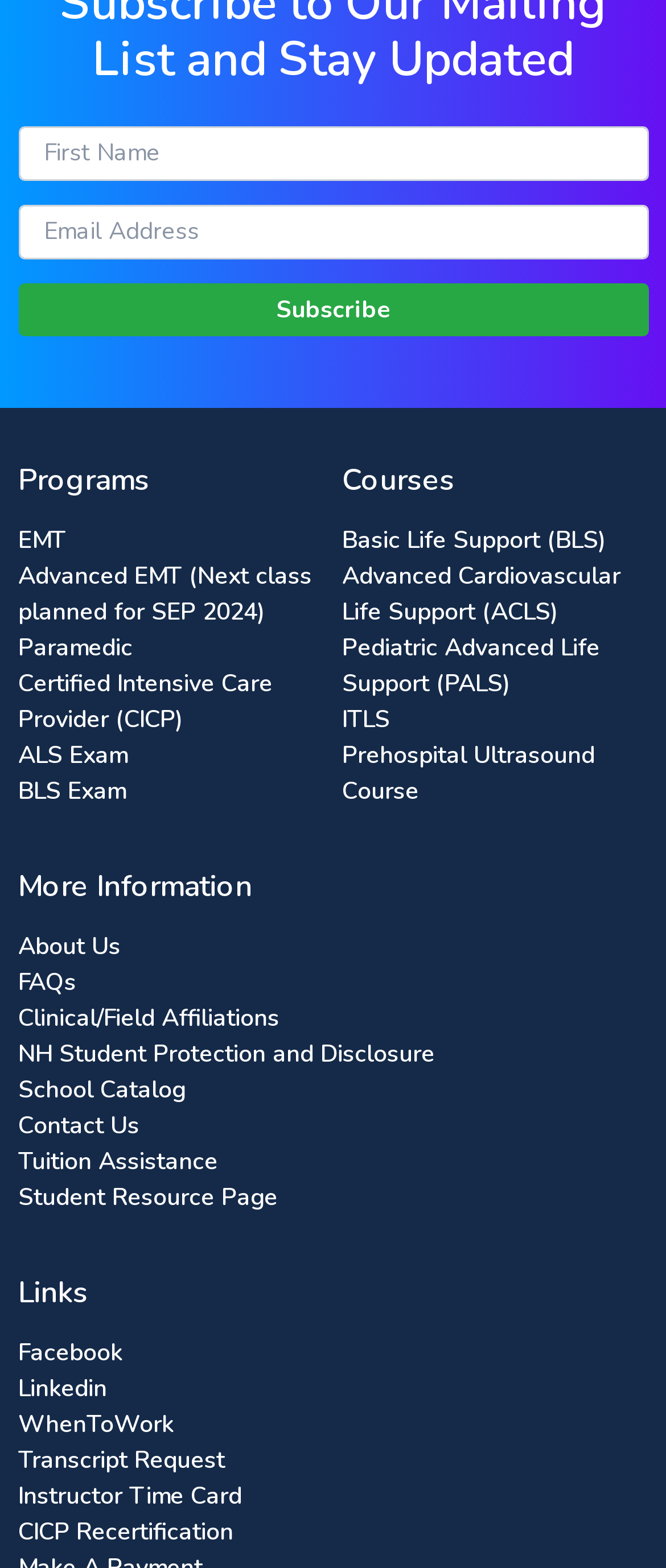Refer to the image and offer a detailed explanation in response to the question: What is the purpose of the 'Subscribe' button?

The 'Subscribe' button is located below the 'First Name' and 'Email' input fields, suggesting that it is used to subscribe to a program or service offered by the website. The presence of the input fields and the button implies that users need to provide their first name and email address to subscribe.